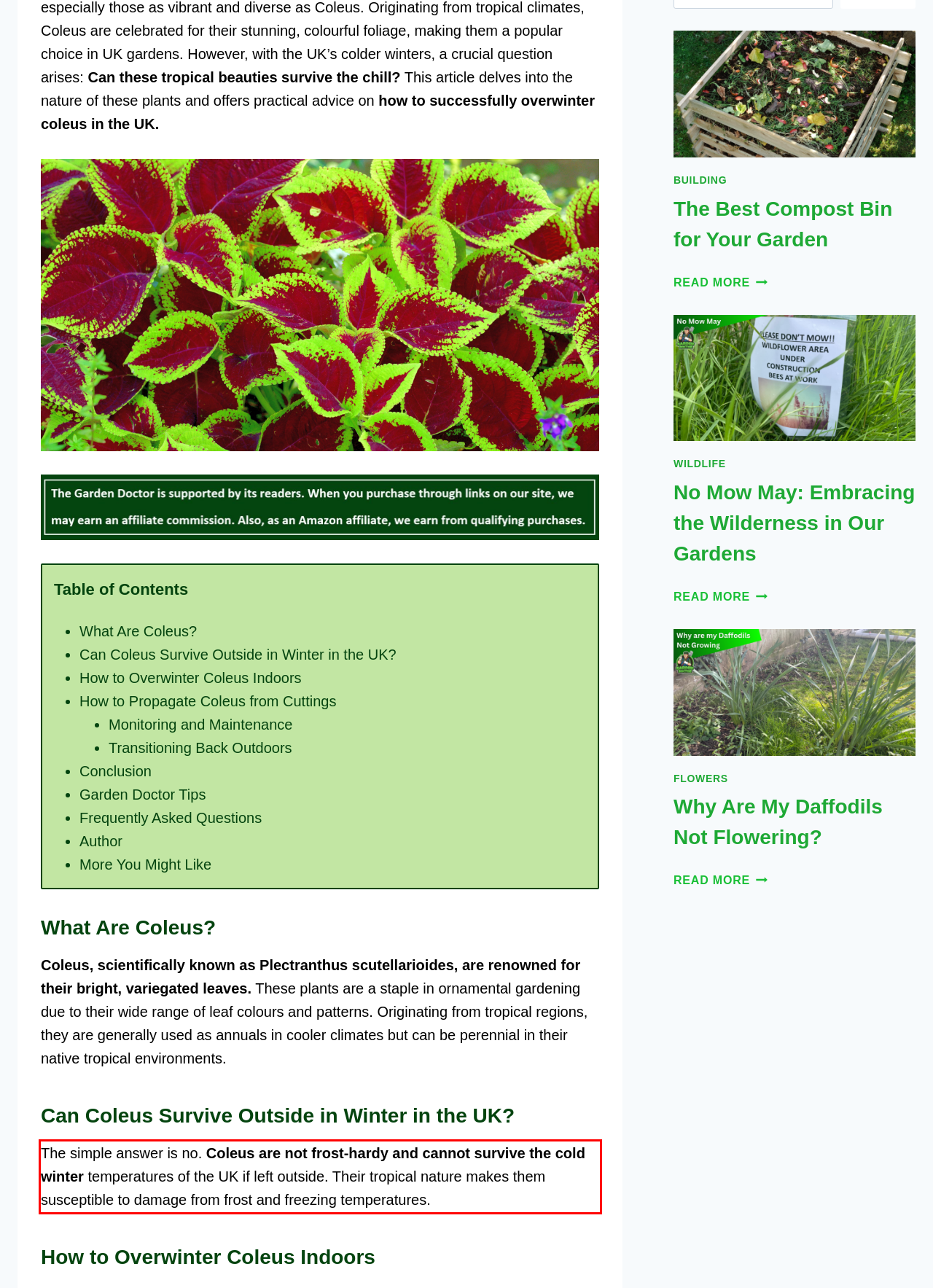There is a UI element on the webpage screenshot marked by a red bounding box. Extract and generate the text content from within this red box.

The simple answer is no. Coleus are not frost-hardy and cannot survive the cold winter temperatures of the UK if left outside. Their tropical nature makes them susceptible to damage from frost and freezing temperatures.